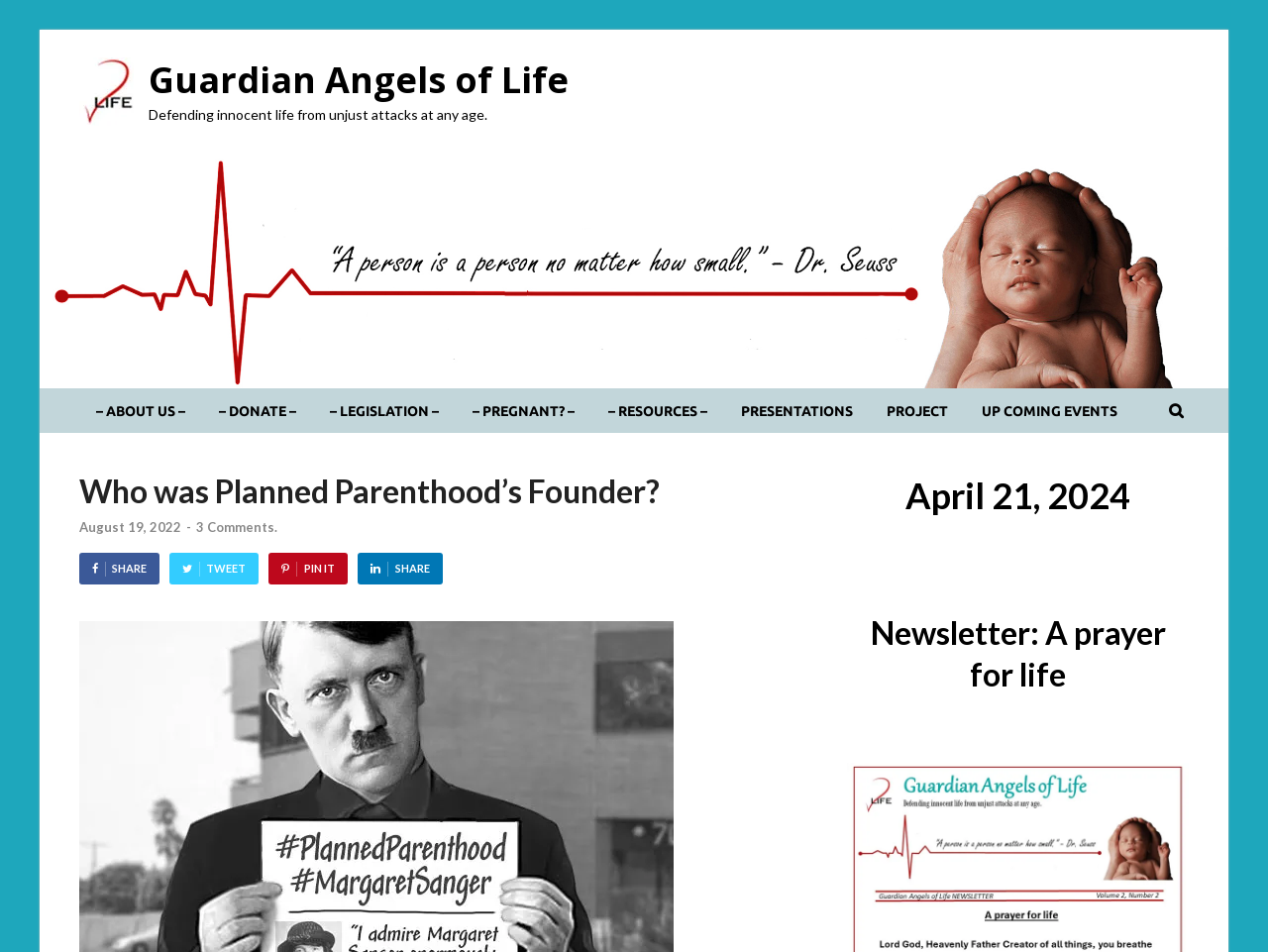Provide a brief response to the question below using one word or phrase:
What is the name of the organization?

Guardian Angels of Life